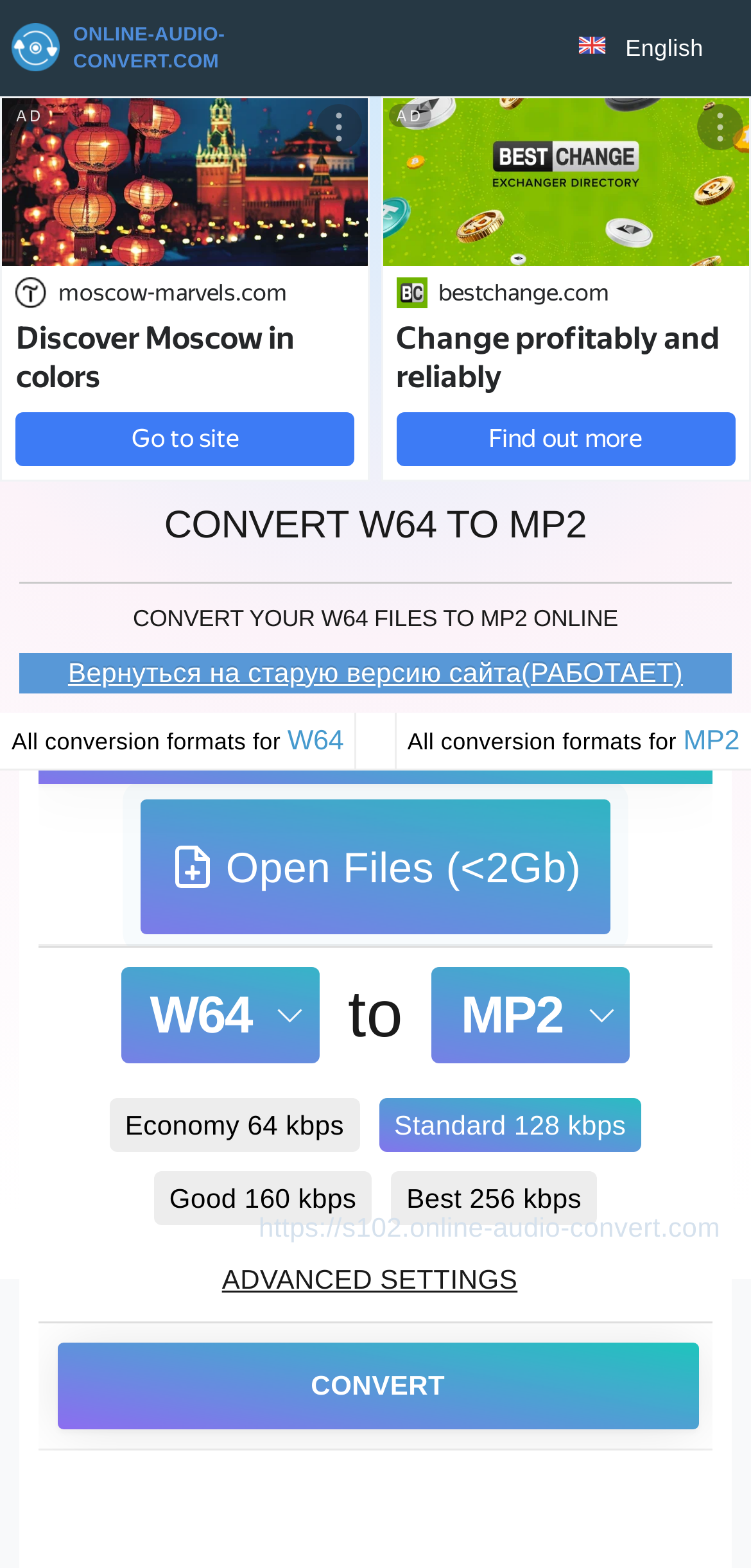Show the bounding box coordinates of the element that should be clicked to complete the task: "Click the 'CONVERT' button".

[0.077, 0.856, 0.929, 0.911]